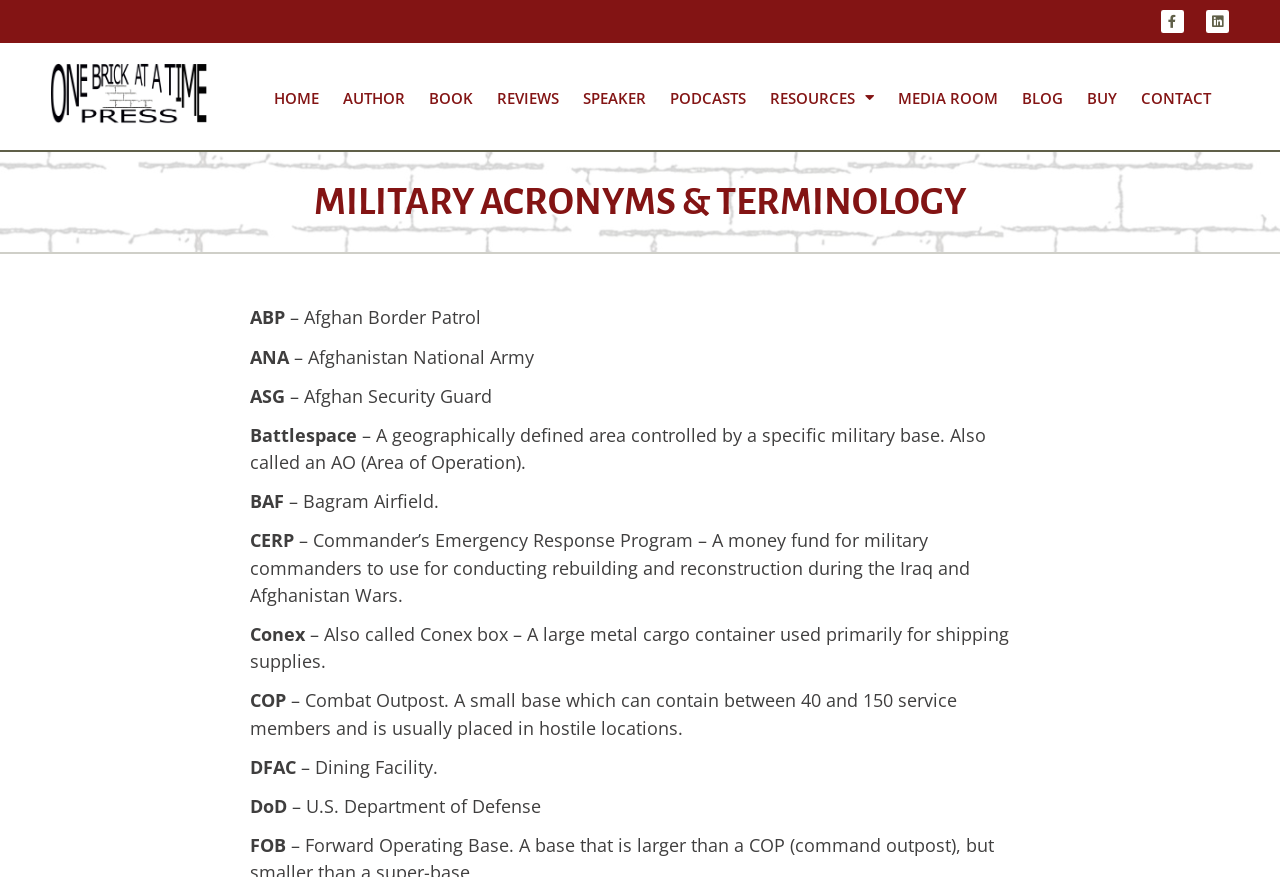What is 'CERP'?
Refer to the image and answer the question using a single word or phrase.

Commander’s Emergency Response Program